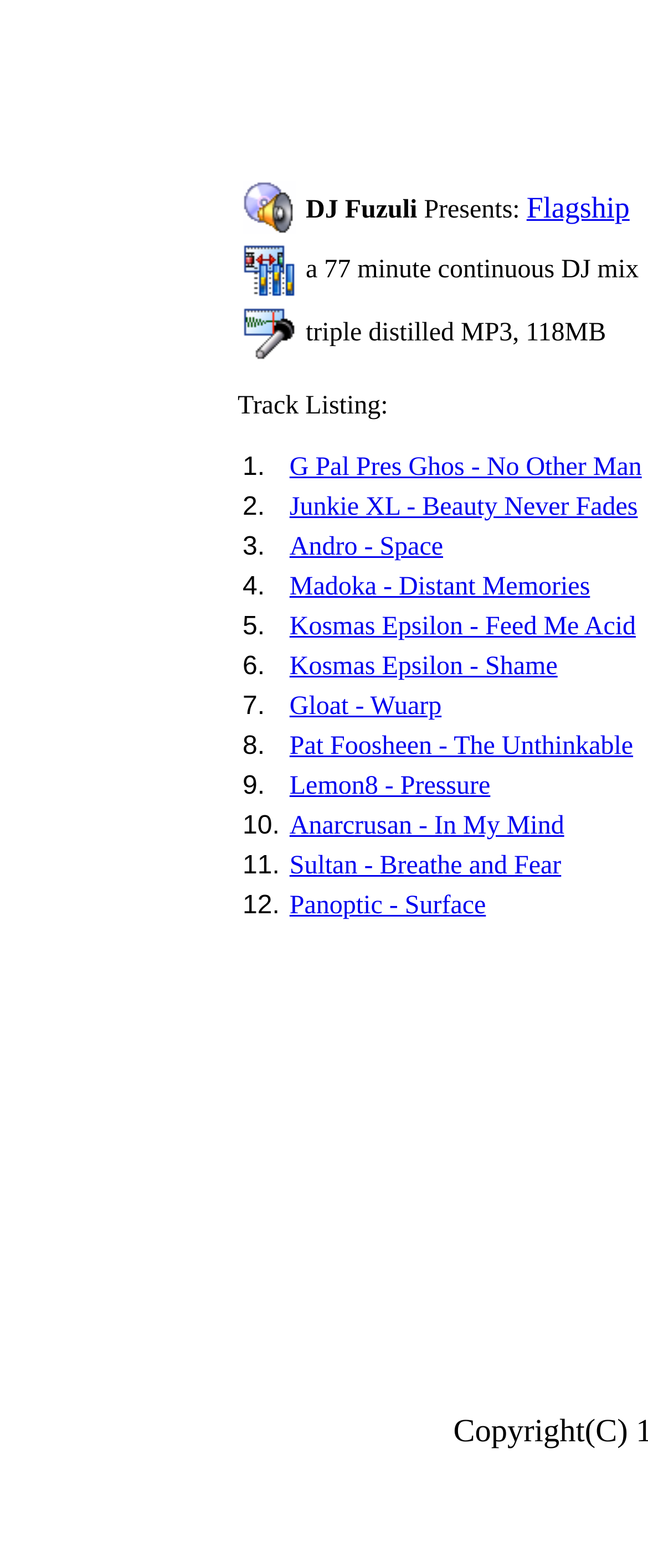Please find the bounding box coordinates of the clickable region needed to complete the following instruction: "view track 12". The bounding box coordinates must consist of four float numbers between 0 and 1, i.e., [left, top, right, bottom].

[0.447, 0.569, 0.75, 0.587]